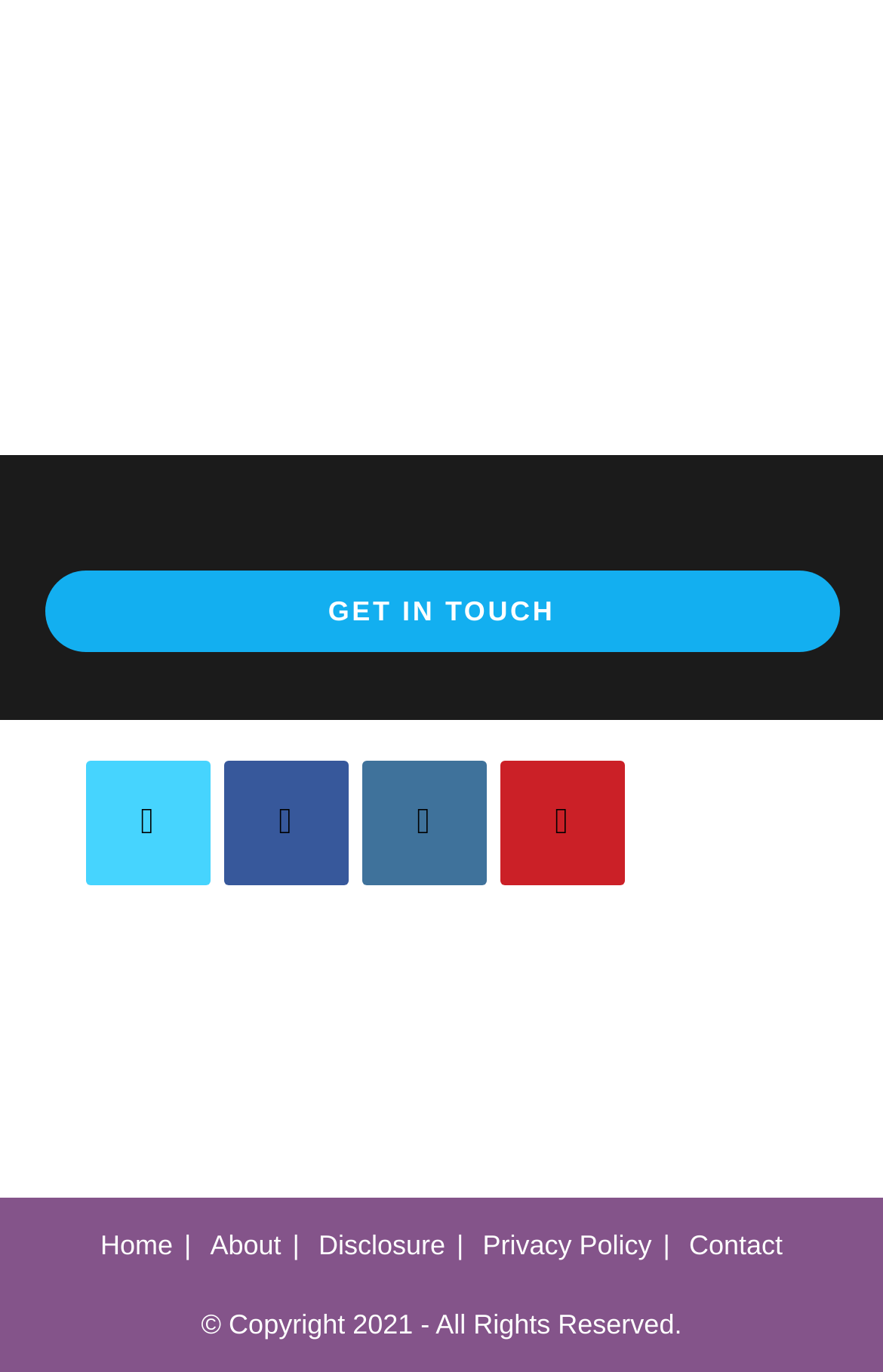Find the bounding box coordinates of the element to click in order to complete the given instruction: "Contact the website owner."

[0.78, 0.896, 0.886, 0.919]